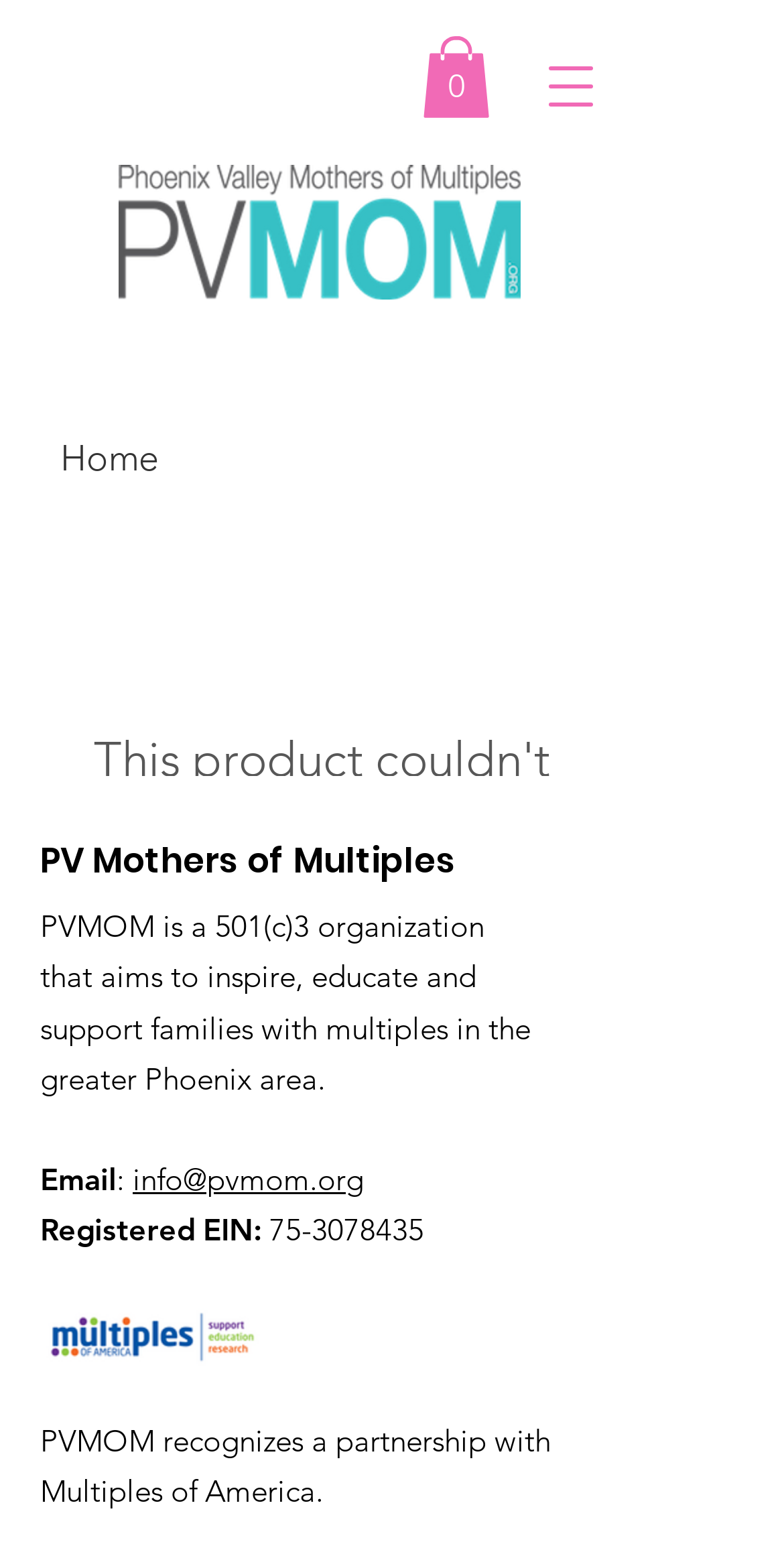Determine the bounding box for the described HTML element: "info@pvmom.org". Ensure the coordinates are four float numbers between 0 and 1 in the format [left, top, right, bottom].

[0.169, 0.749, 0.464, 0.774]